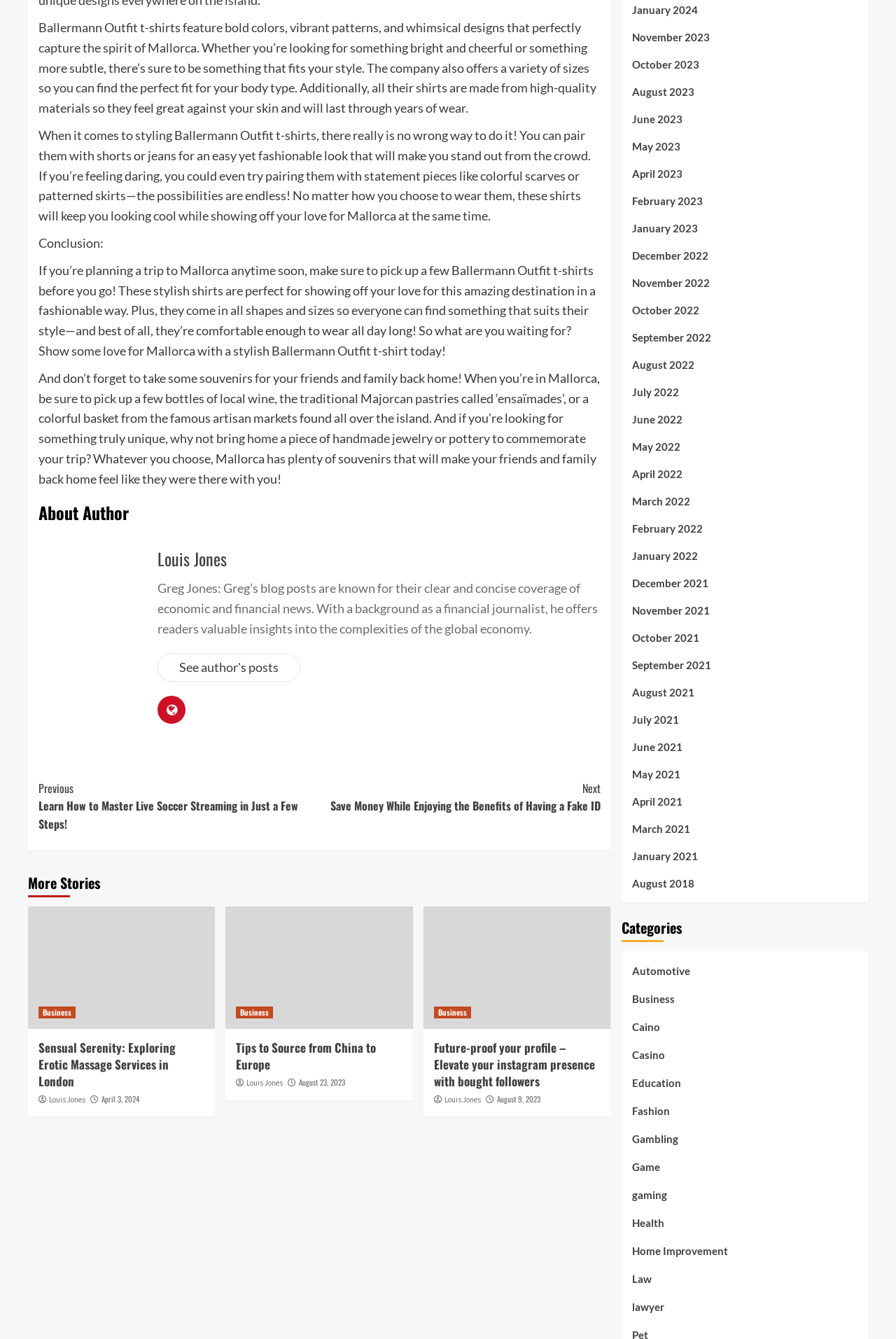What is the purpose of Ballermann Outfit t-shirts?
Please ensure your answer to the question is detailed and covers all necessary aspects.

The purpose of Ballermann Outfit t-shirts is to show love and appreciation for Mallorca, as stated in the text, which suggests that these t-shirts are perfect for people planning a trip to Mallorca or wanting to showcase their affection for the destination.